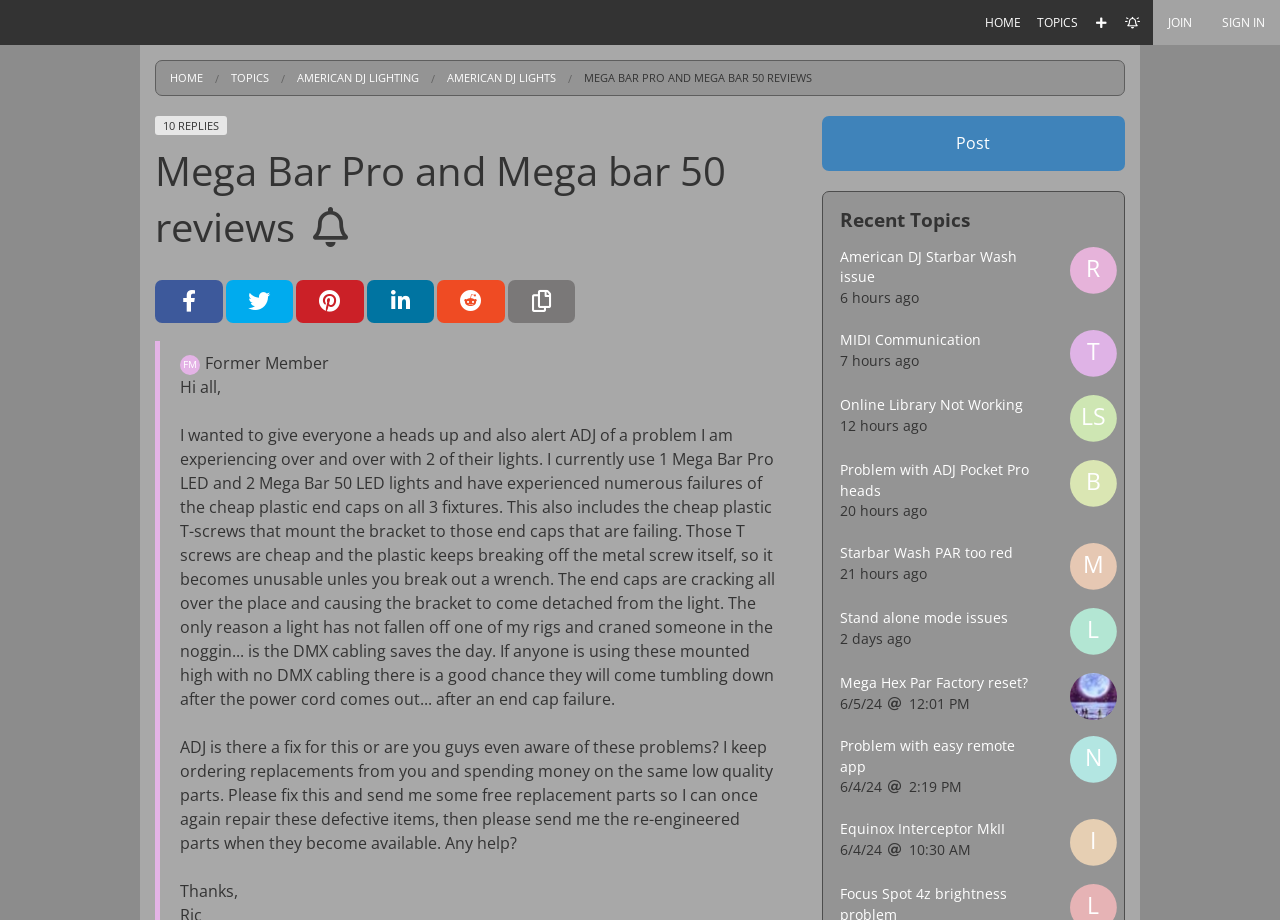What is the topic of this discussion?
Please describe in detail the information shown in the image to answer the question.

I determined the topic of this discussion by looking at the heading of the webpage, which is 'Mega Bar Pro and Mega bar 50 reviews'. This heading is located at the top of the webpage and is the main title of the discussion.